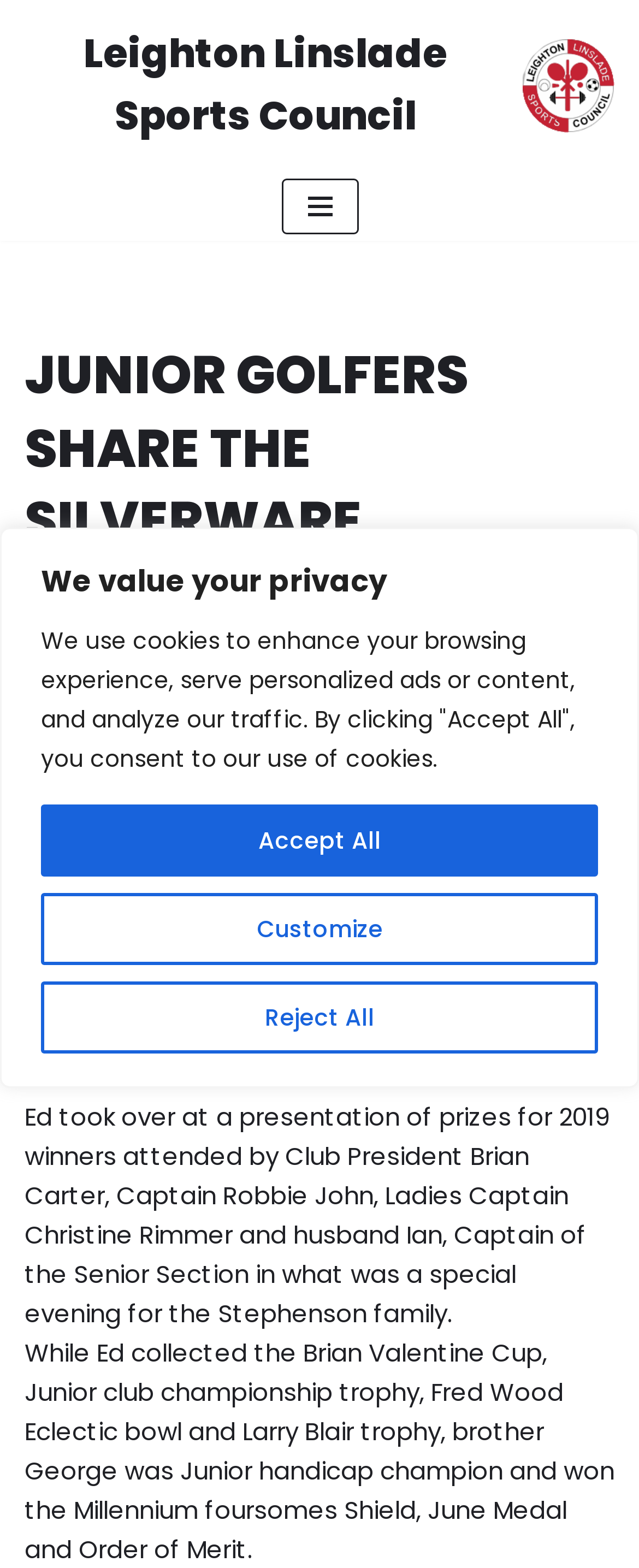Using the description: "Customize", identify the bounding box of the corresponding UI element in the screenshot.

[0.064, 0.569, 0.936, 0.615]